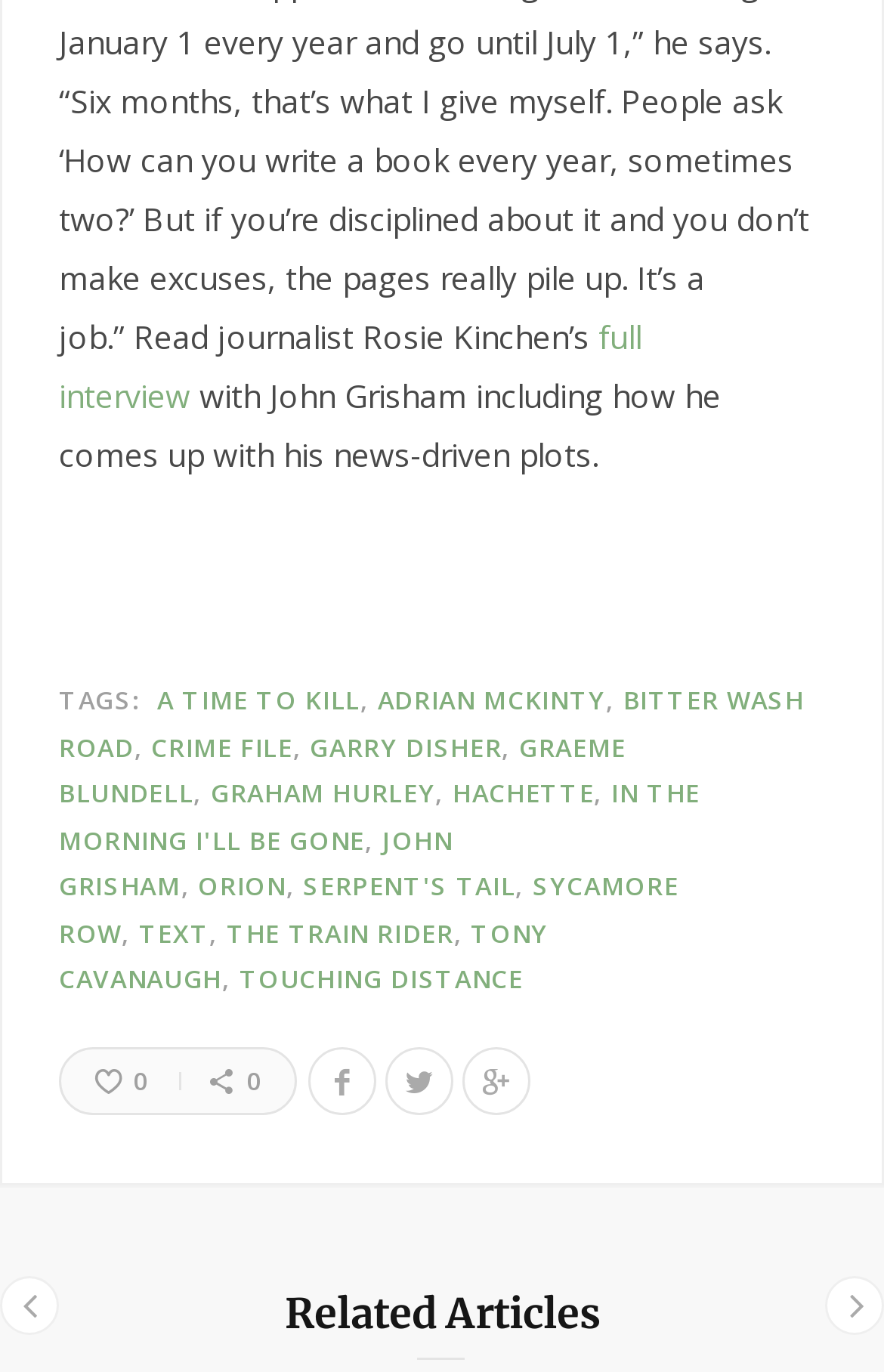What is the topic of the full interview?
Give a detailed explanation using the information visible in the image.

The topic of the full interview is John Grisham, which is mentioned in the link 'full interview' and the static text 'with John Grisham including how he comes up with his news-driven plots.'